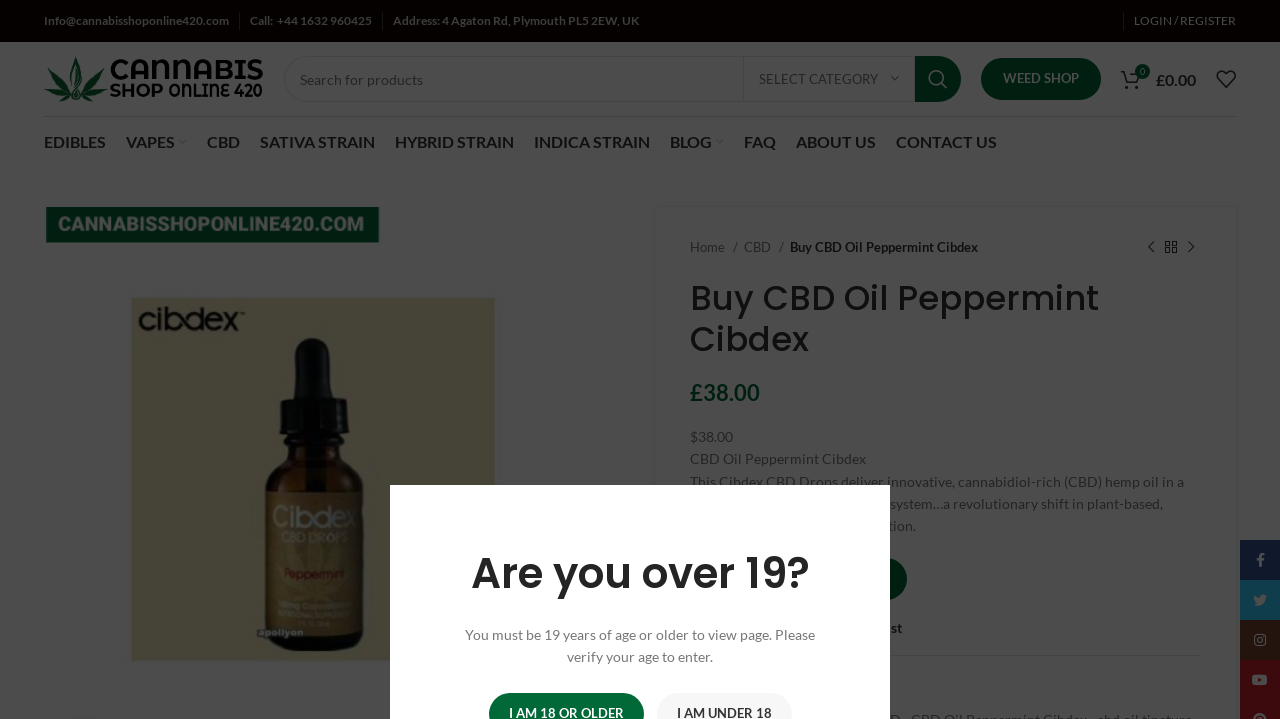Locate the bounding box of the UI element described in the following text: "Edibles".

[0.034, 0.17, 0.083, 0.225]